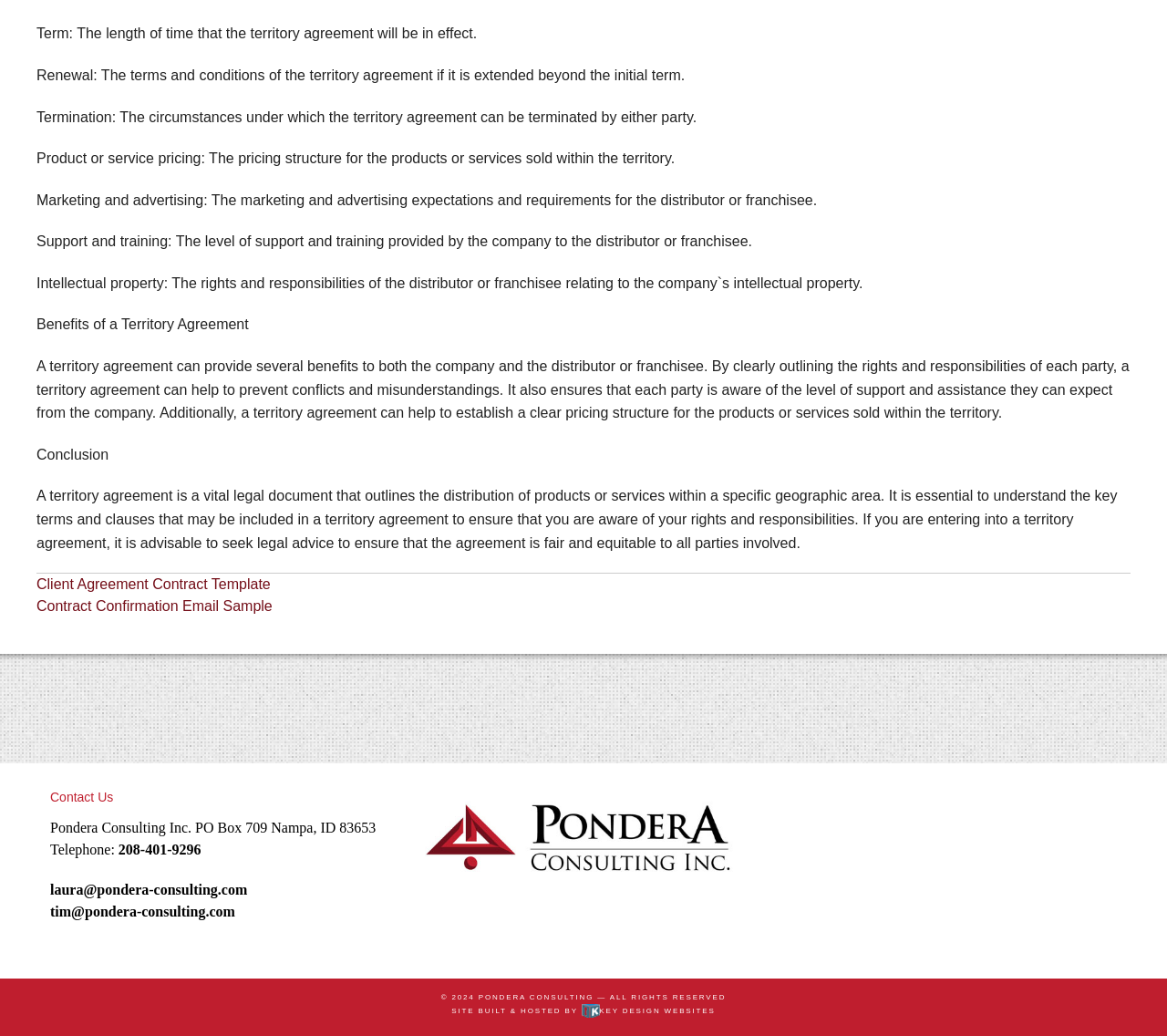Identify the bounding box coordinates for the UI element described as: "Welcome To: Ways To Faith". The coordinates should be provided as four floats between 0 and 1: [left, top, right, bottom].

None